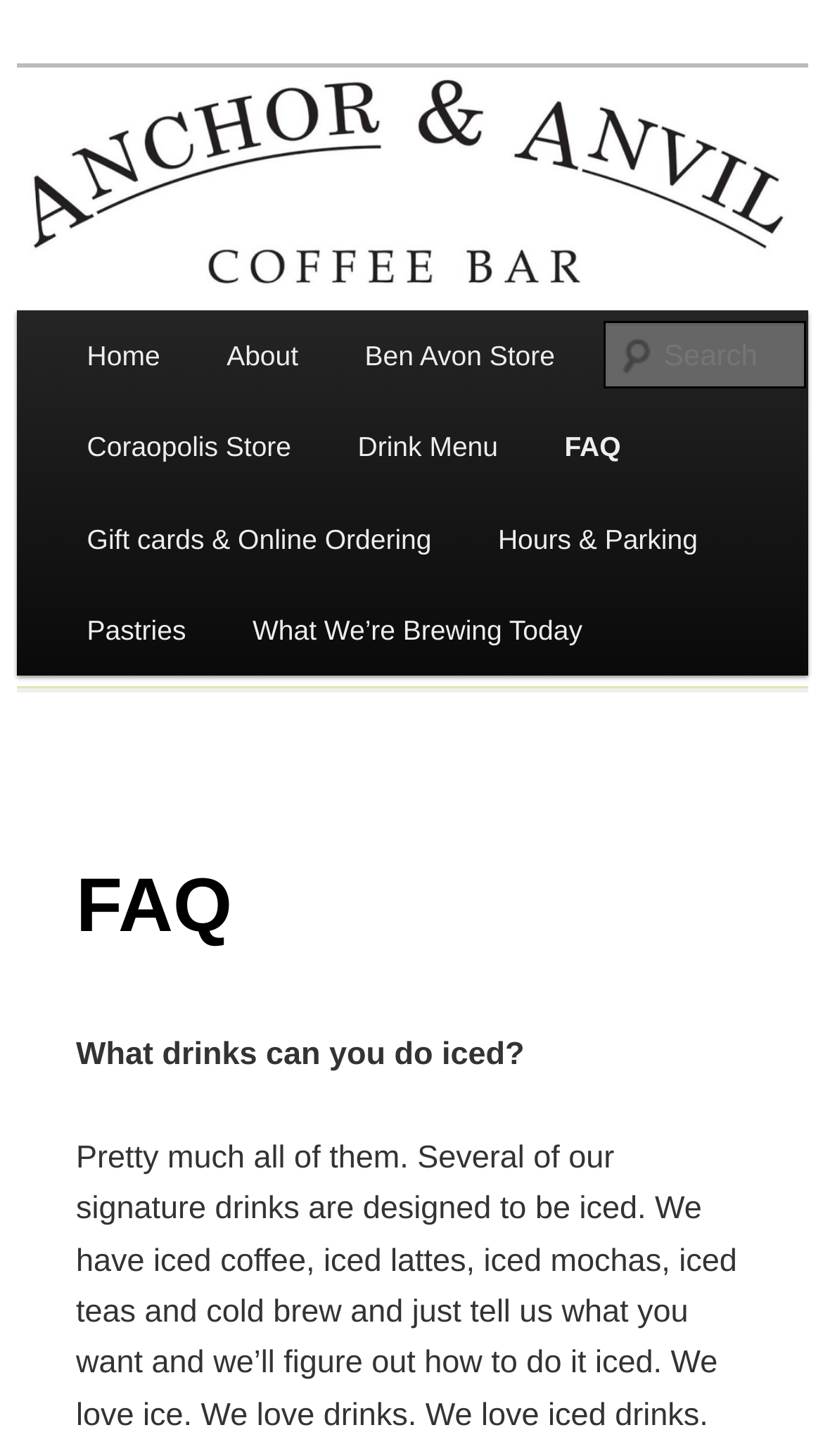Please provide a comprehensive response to the question below by analyzing the image: 
How many links are in the main menu?

The number of links in the main menu can be determined by counting the links under the 'Main menu' heading, which are 'Home', 'About', 'Ben Avon Store', 'Coraopolis Store', 'Drink Menu', 'FAQ', 'Gift cards & Online Ordering', 'Hours & Parking', and 'Pastries'.